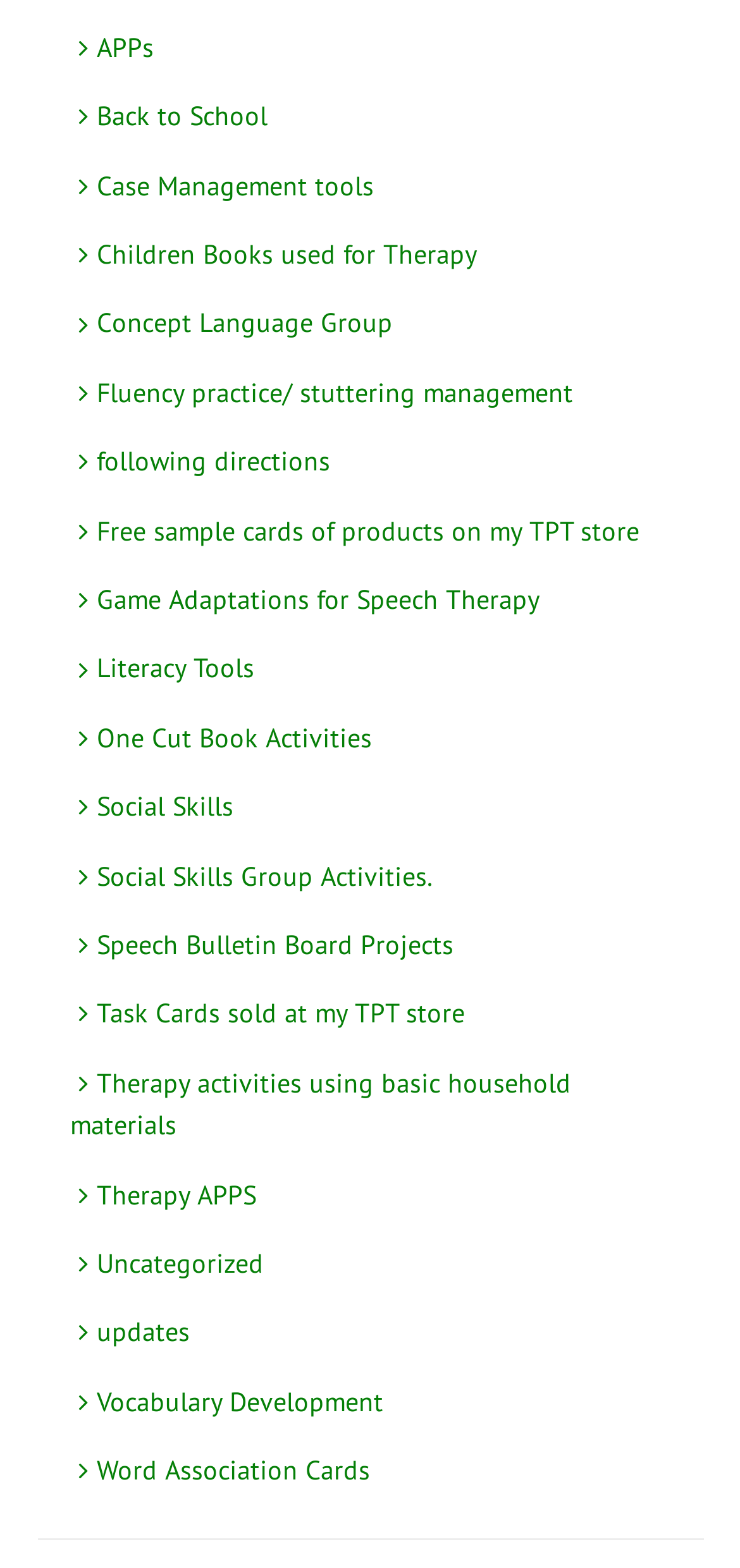Find and indicate the bounding box coordinates of the region you should select to follow the given instruction: "Click on the 'f APPs' link".

[0.095, 0.019, 0.208, 0.041]